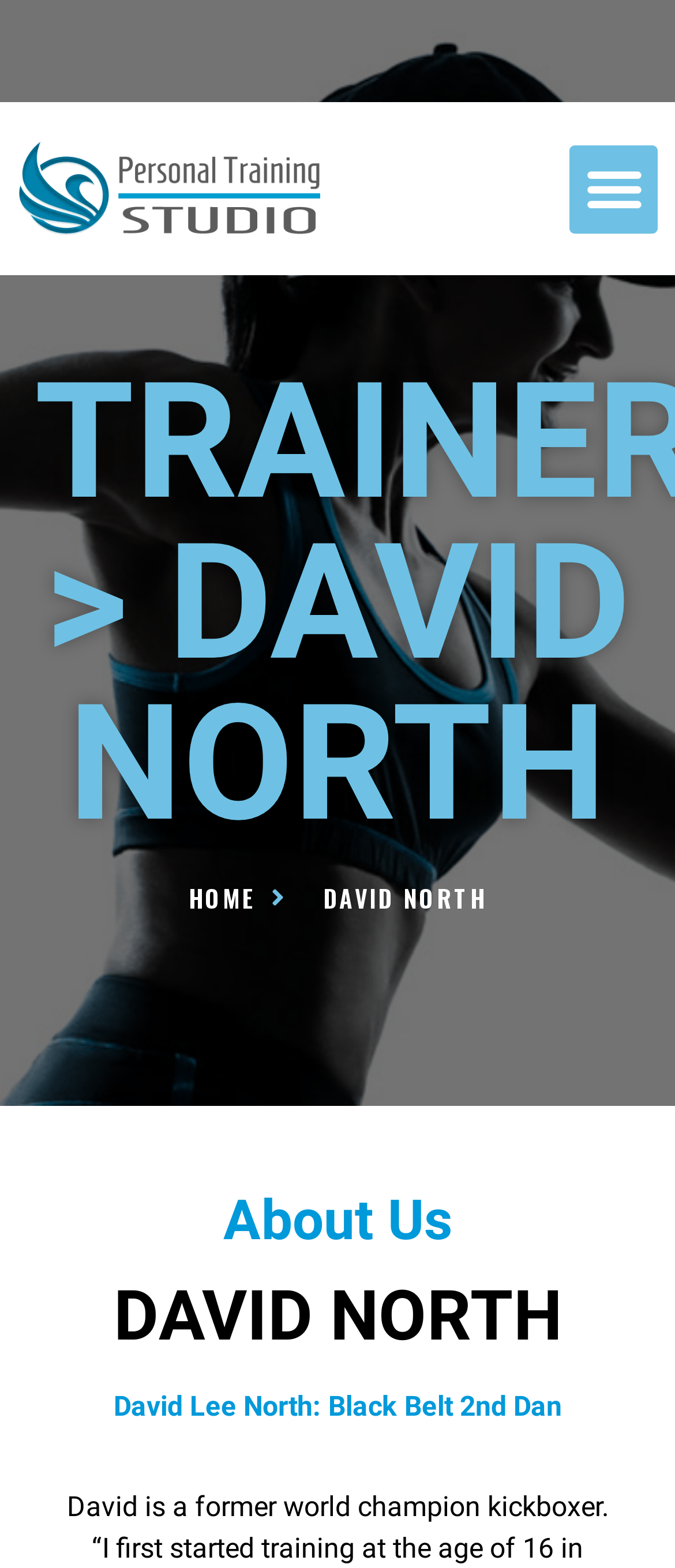Highlight the bounding box of the UI element that corresponds to this description: "Call :07825 323058".

[0.026, 0.011, 0.974, 0.054]